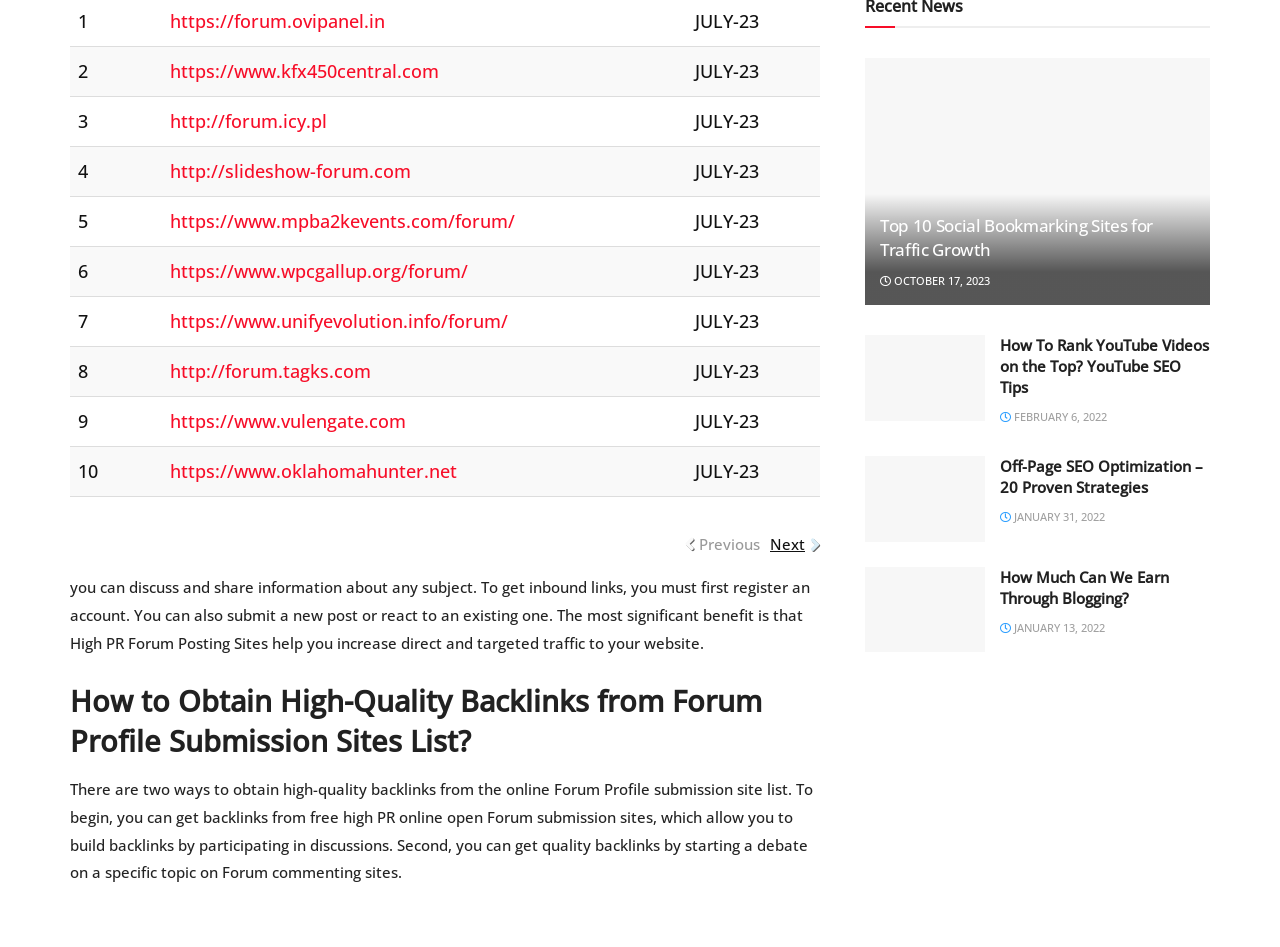Give a concise answer using one word or a phrase to the following question:
What is the topic of the first article?

Social Bookmarking Sites for Traffic Growth